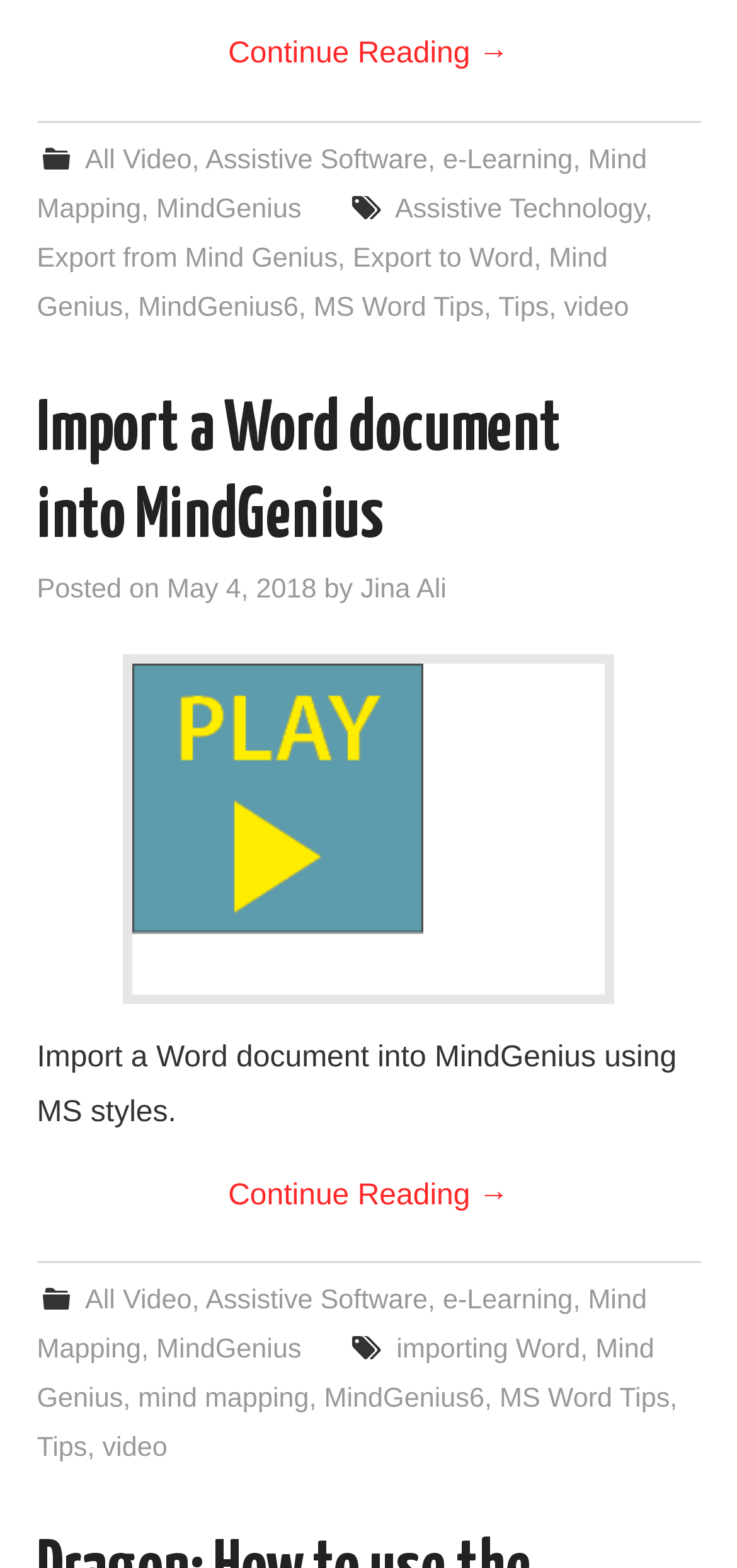Identify the bounding box coordinates of the area that should be clicked in order to complete the given instruction: "Visit 'All Video'". The bounding box coordinates should be four float numbers between 0 and 1, i.e., [left, top, right, bottom].

[0.115, 0.093, 0.26, 0.112]